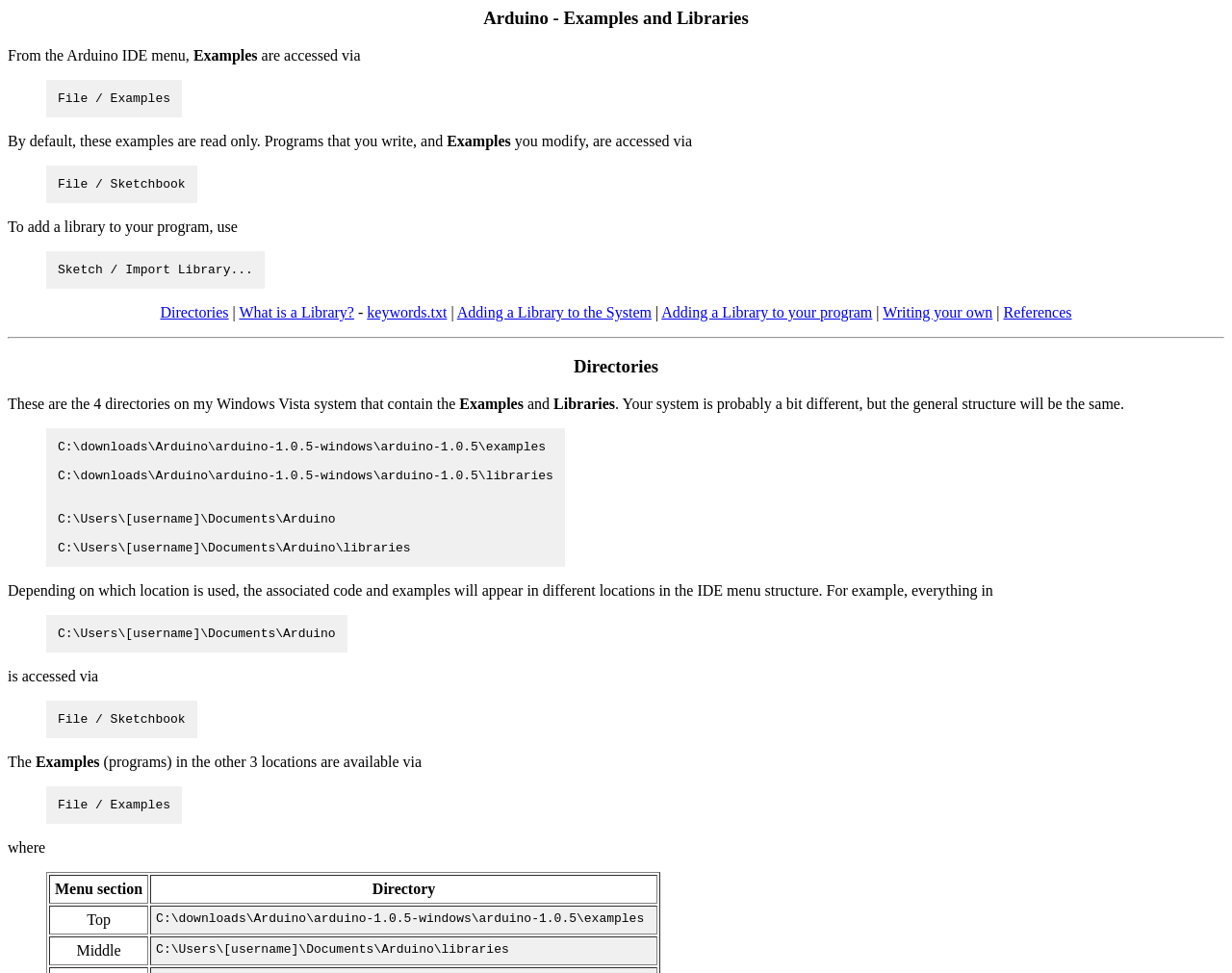What is the purpose of the Sketch / Import Library menu?
Provide a detailed and well-explained answer to the question.

The webpage mentions that 'To add a library to your program, use Sketch / Import Library...' This suggests that the Sketch / Import Library menu is used to add a library to a user's program.